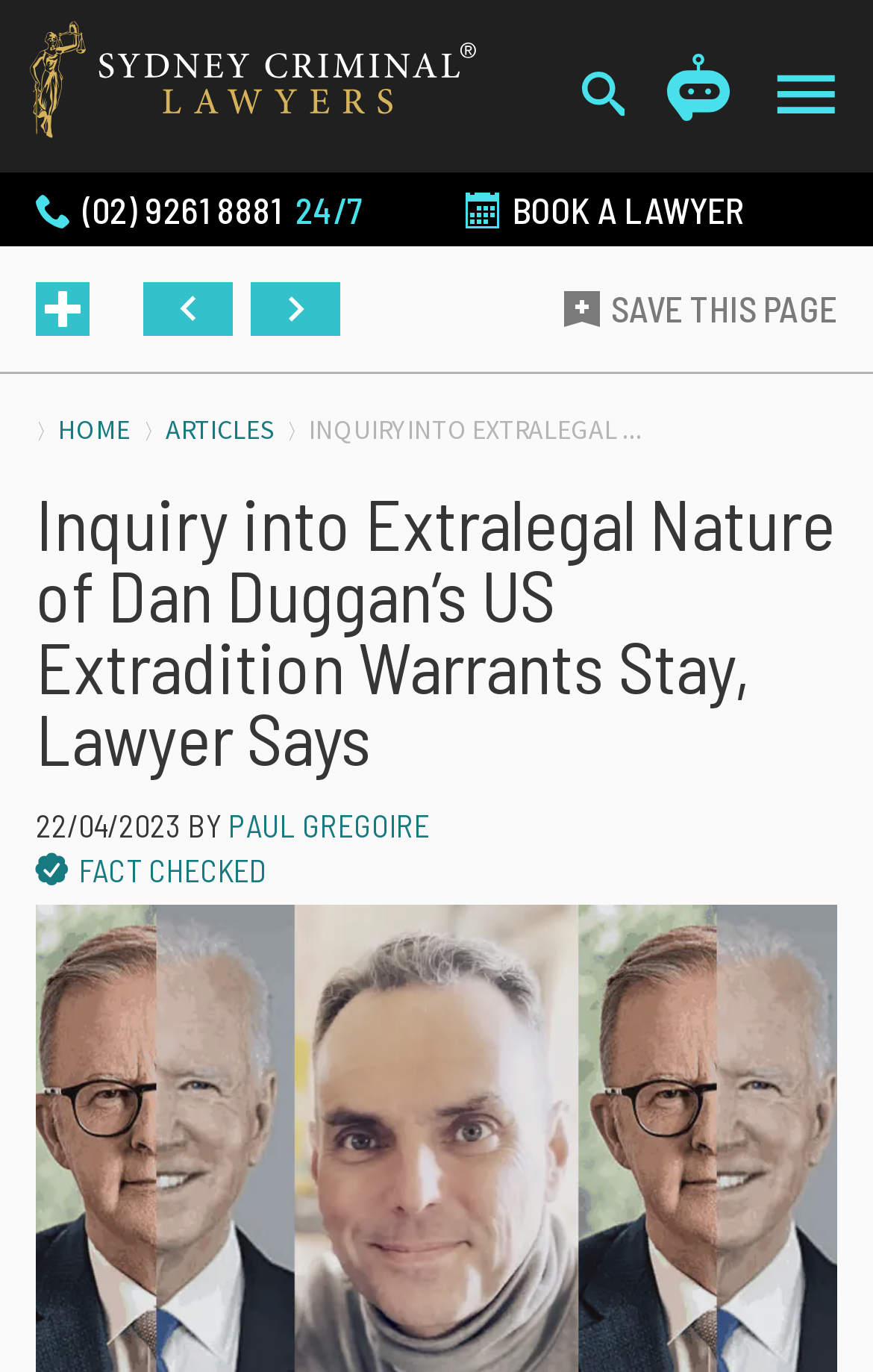Please answer the following question using a single word or phrase: 
How many characters are allowed in the 'Enquiry' textbox?

490